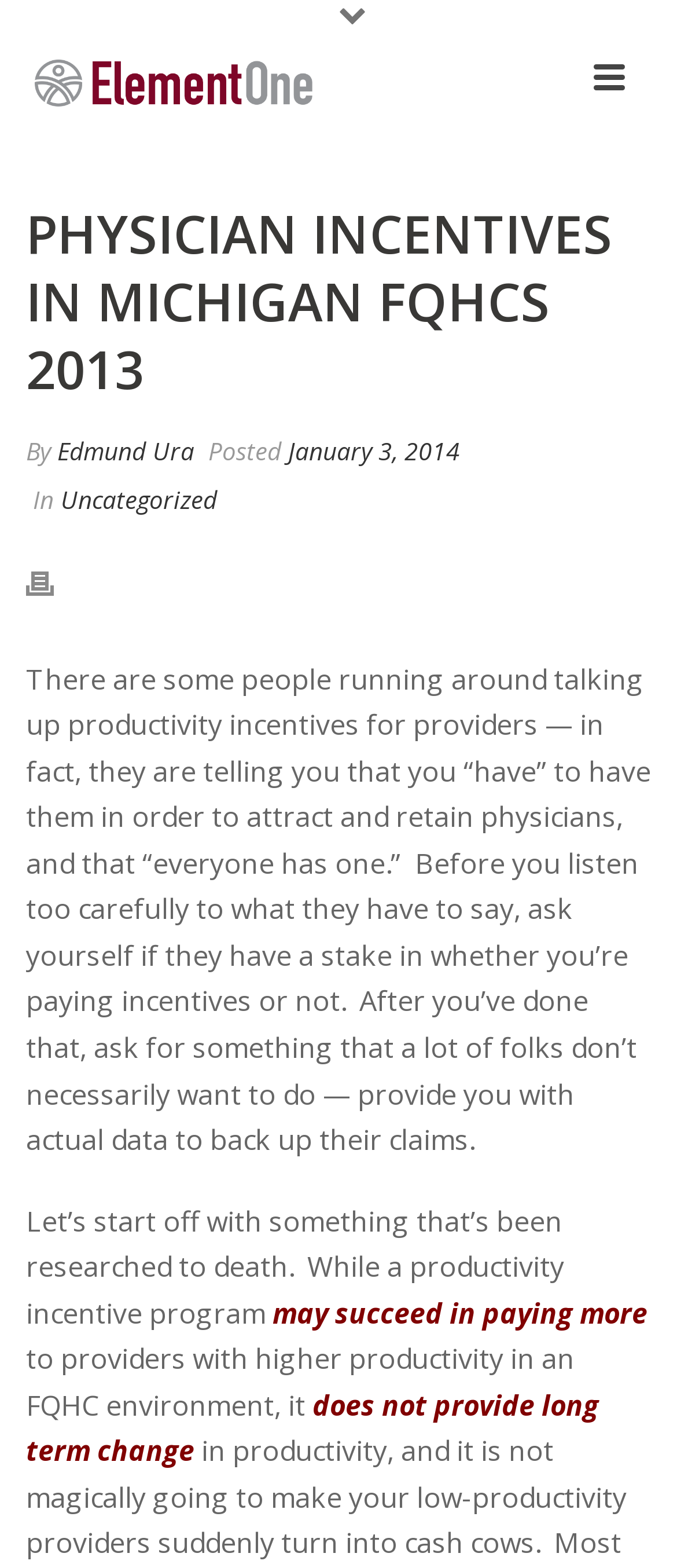Based on the element description "Uncategorized", predict the bounding box coordinates of the UI element.

[0.09, 0.307, 0.321, 0.329]